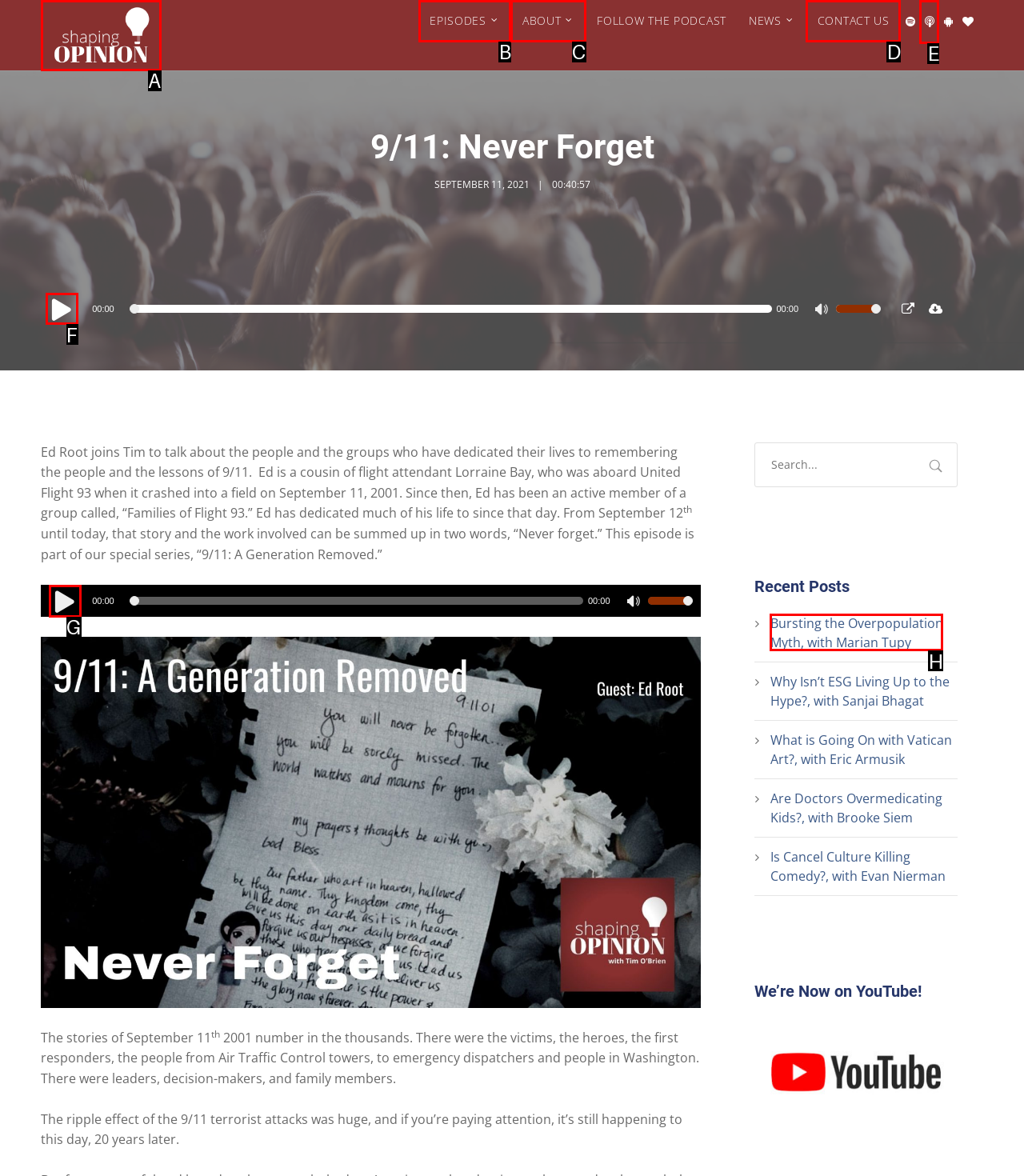Identify the letter of the UI element you should interact with to perform the task: Play the audio
Reply with the appropriate letter of the option.

F